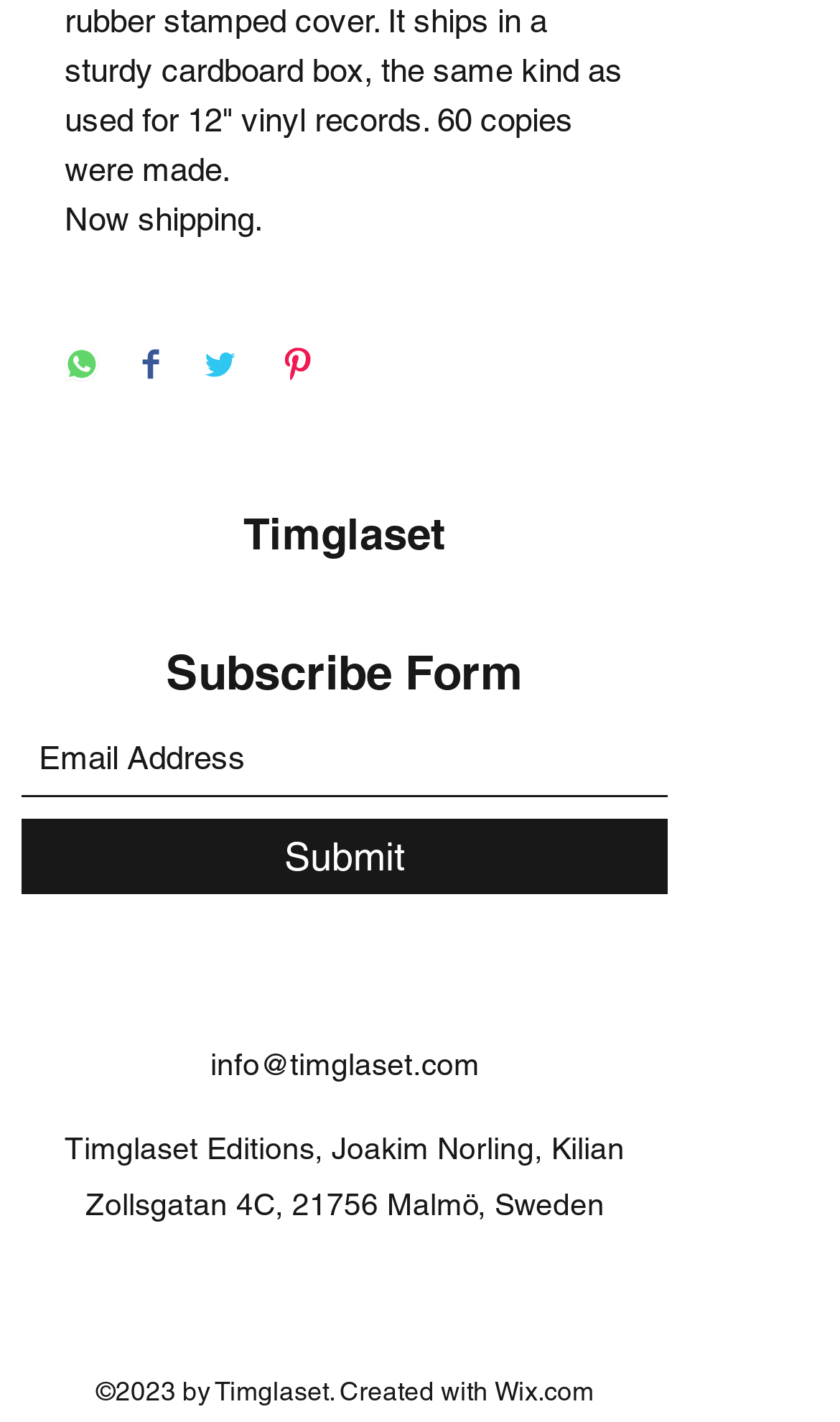Find the bounding box coordinates of the clickable element required to execute the following instruction: "Share on WhatsApp". Provide the coordinates as four float numbers between 0 and 1, i.e., [left, top, right, bottom].

[0.077, 0.243, 0.118, 0.272]